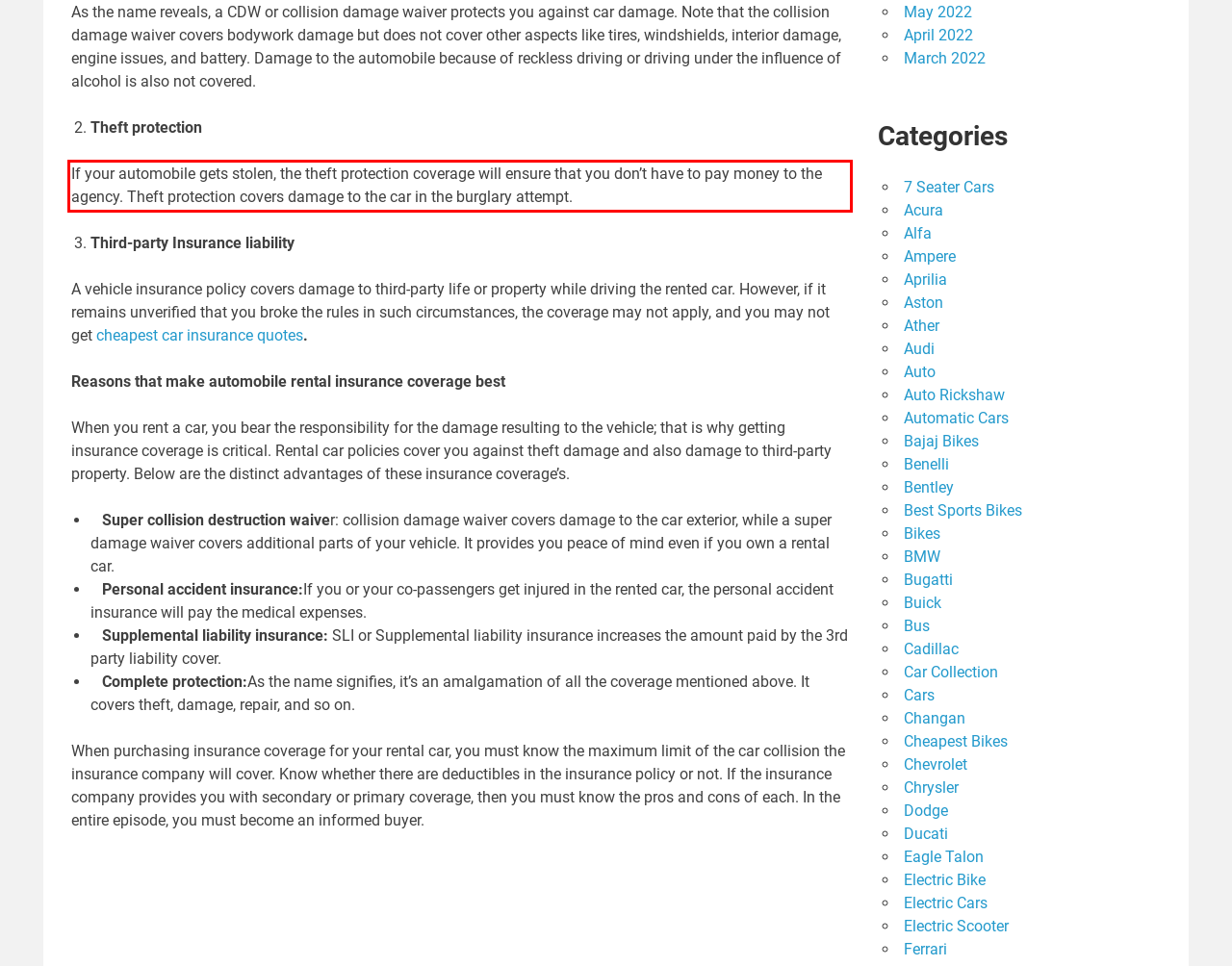Given a screenshot of a webpage, locate the red bounding box and extract the text it encloses.

If your automobile gets stolen, the theft protection coverage will ensure that you don’t have to pay money to the agency. Theft protection covers damage to the car in the burglary attempt.